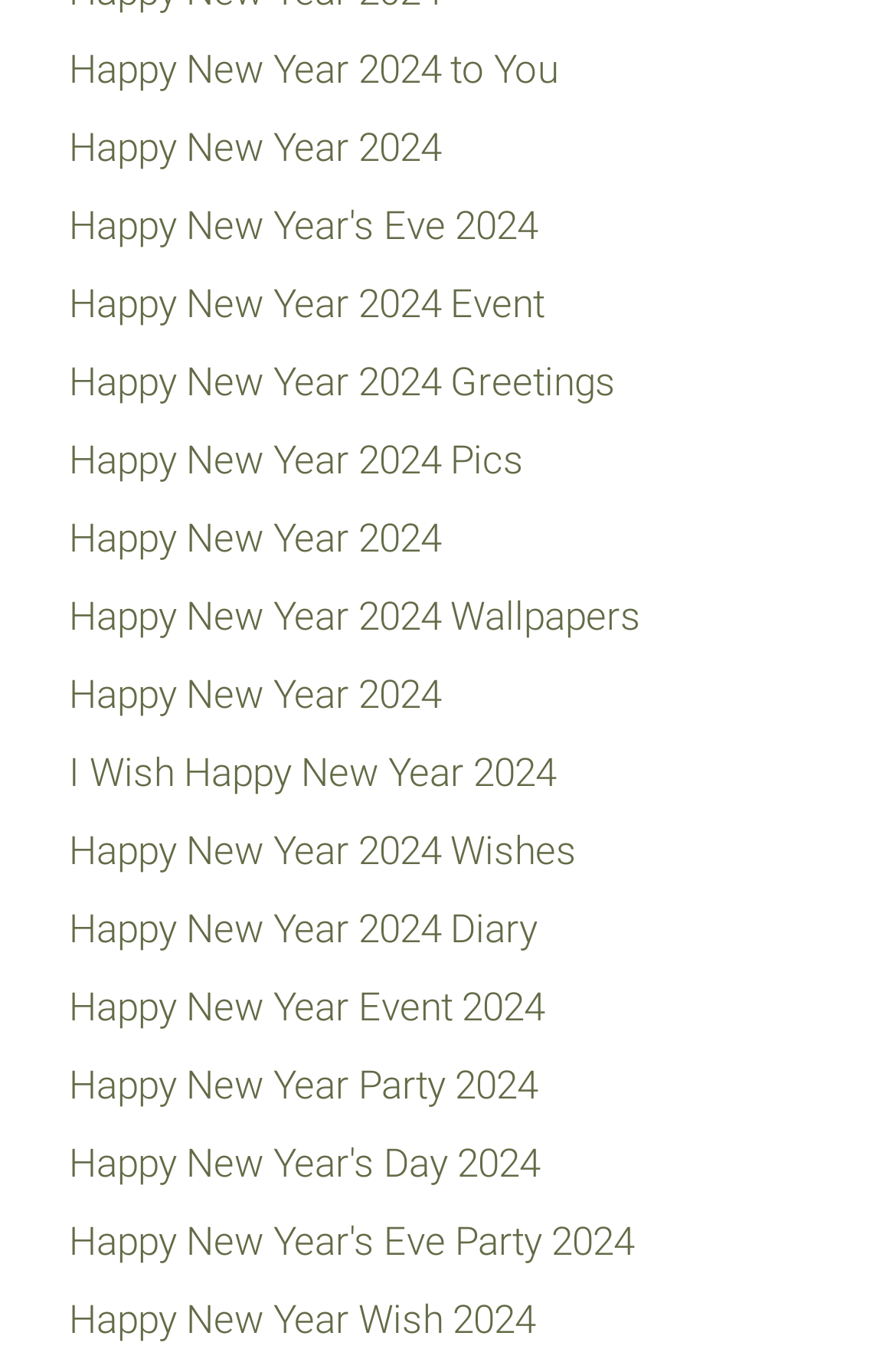Provide the bounding box for the UI element matching this description: "Happy New Year 2024".

[0.077, 0.091, 0.492, 0.125]